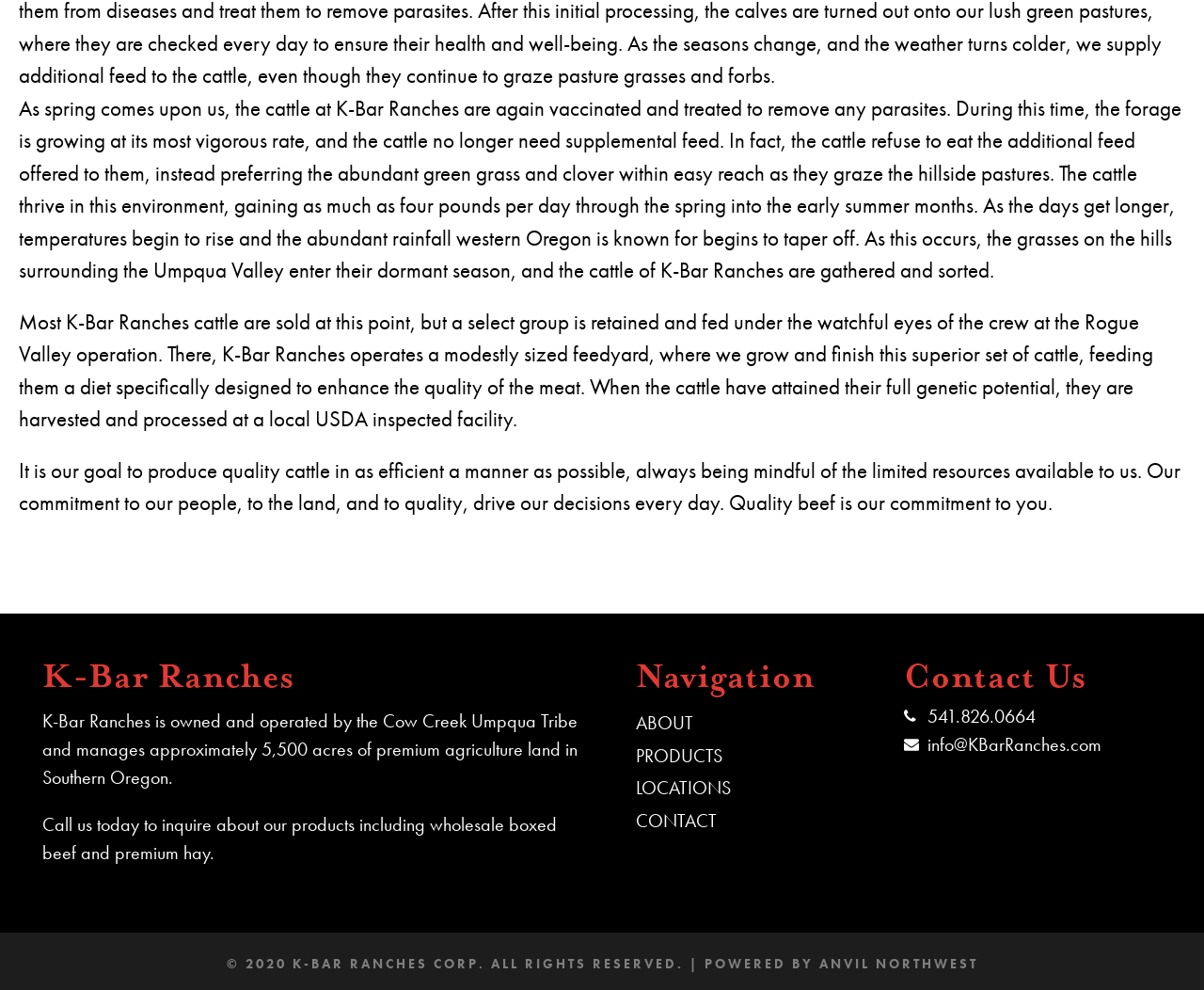What is the goal of K-Bar Ranches?
Please provide a full and detailed response to the question.

The webpage states that it is the goal of K-Bar Ranches to produce quality cattle in as efficient a manner as possible, always being mindful of the limited resources available to them.